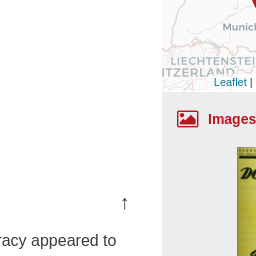Please give a succinct answer using a single word or phrase:
What is the source of the map?

Leaflet